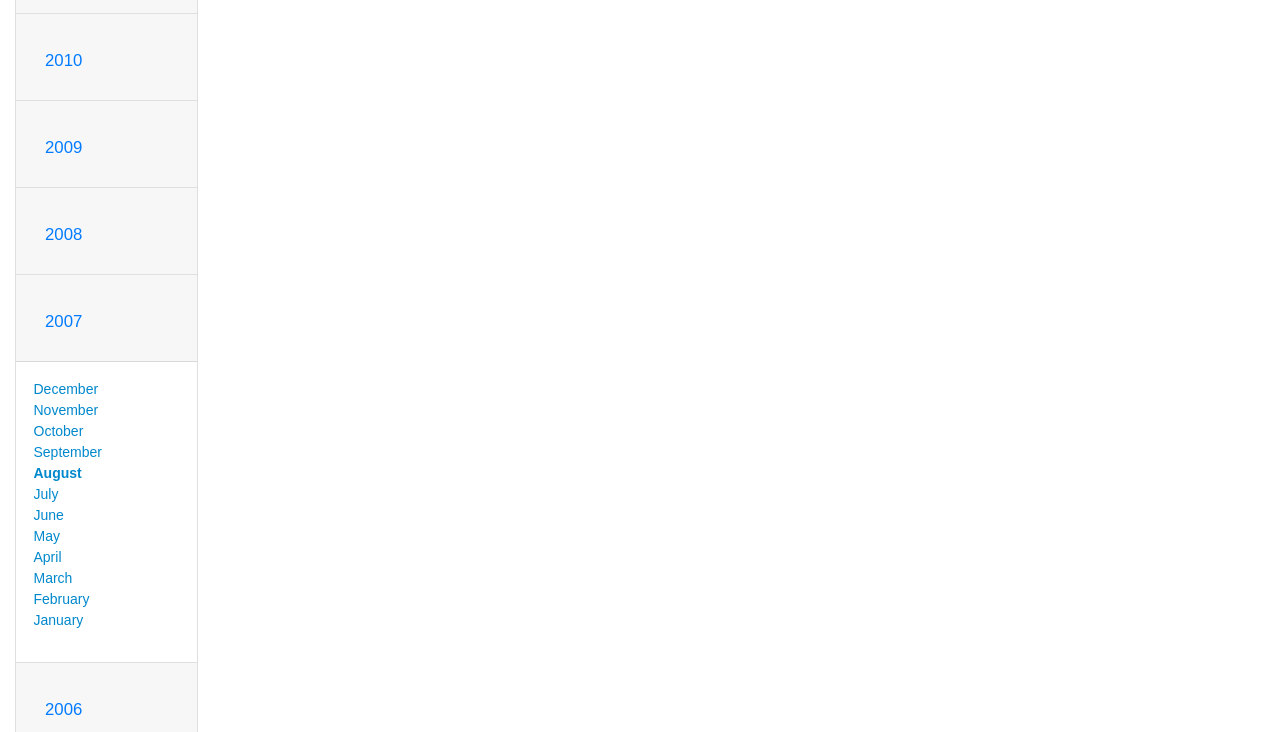How many months are listed?
Could you answer the question in a detailed manner, providing as much information as possible?

I counted the number of links on the webpage, and there are 12 links, each representing a month of the year, from January to December.